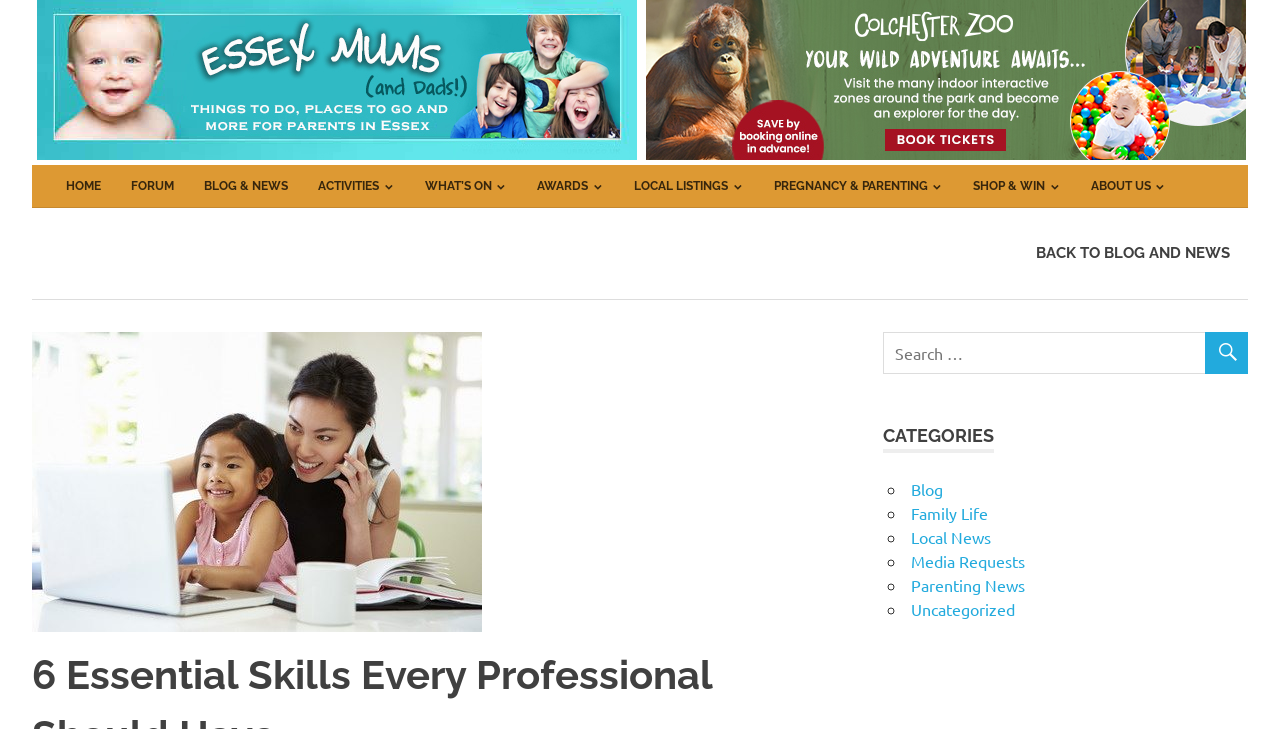Please identify the bounding box coordinates of the element's region that I should click in order to complete the following instruction: "click the HOME link". The bounding box coordinates consist of four float numbers between 0 and 1, i.e., [left, top, right, bottom].

[0.04, 0.226, 0.091, 0.284]